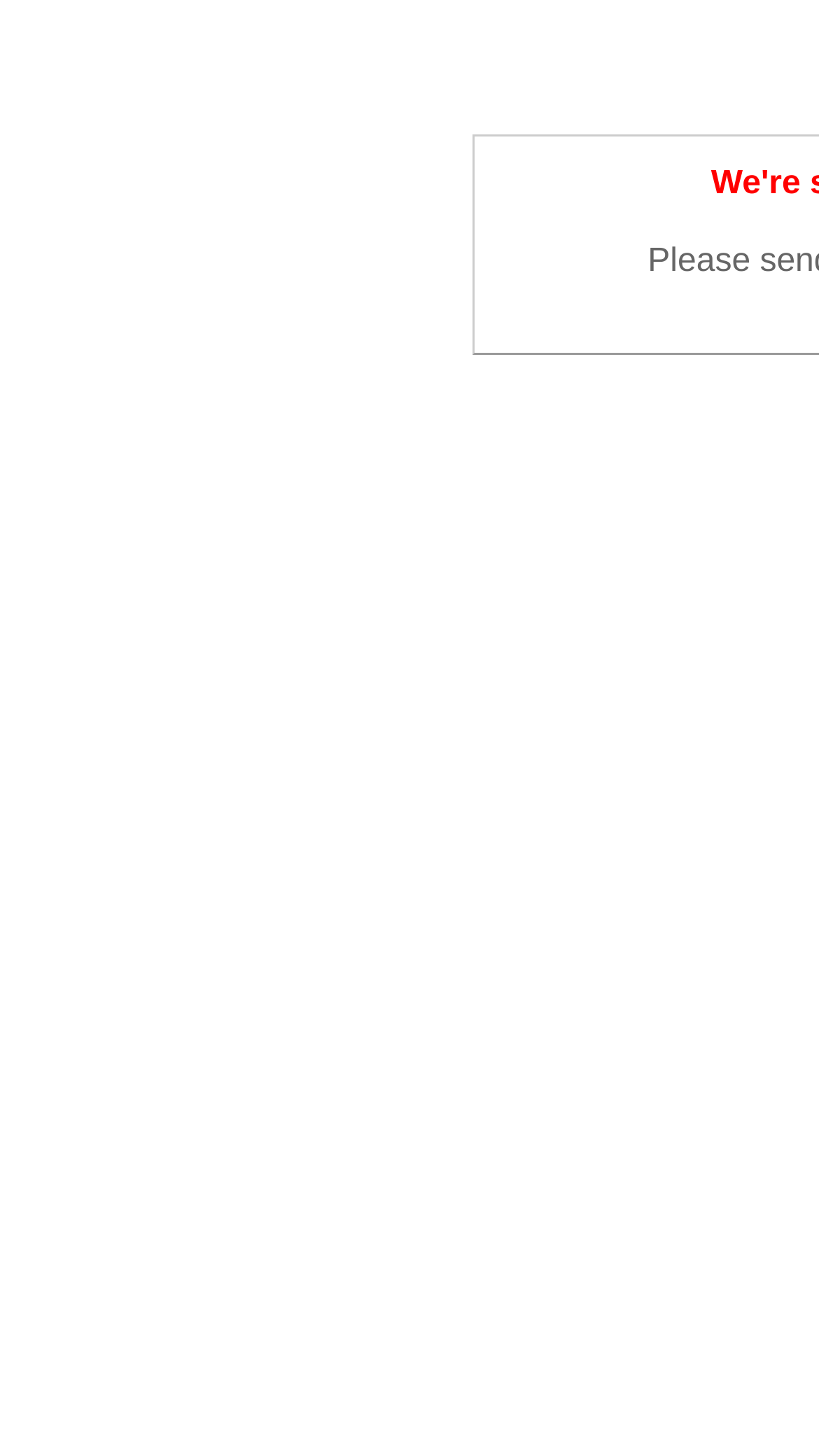Identify and provide the title of the webpage.

We're sorry, but something went wrong.